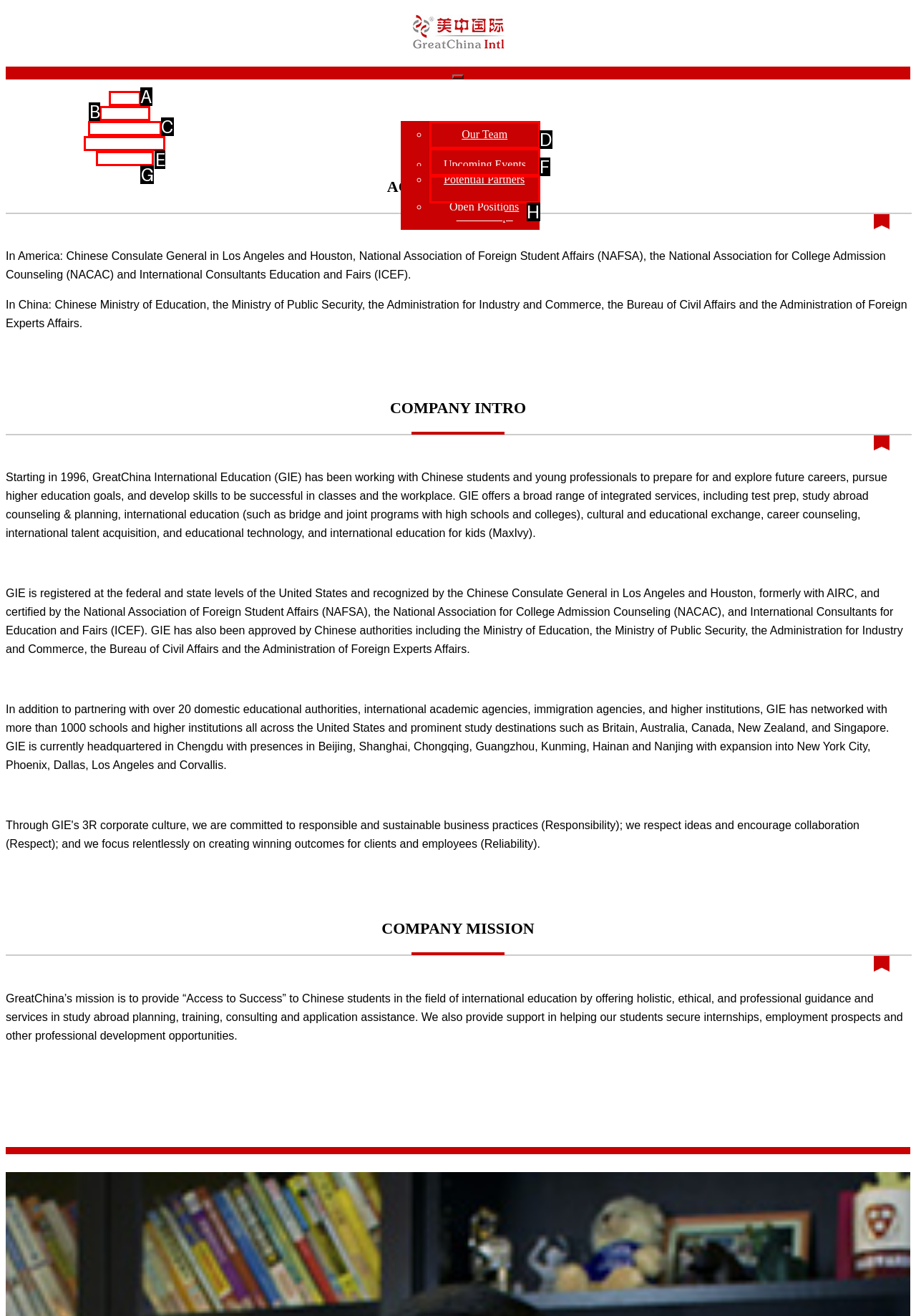Select the letter that aligns with the description: Mission & Values. Answer with the letter of the selected option directly.

H